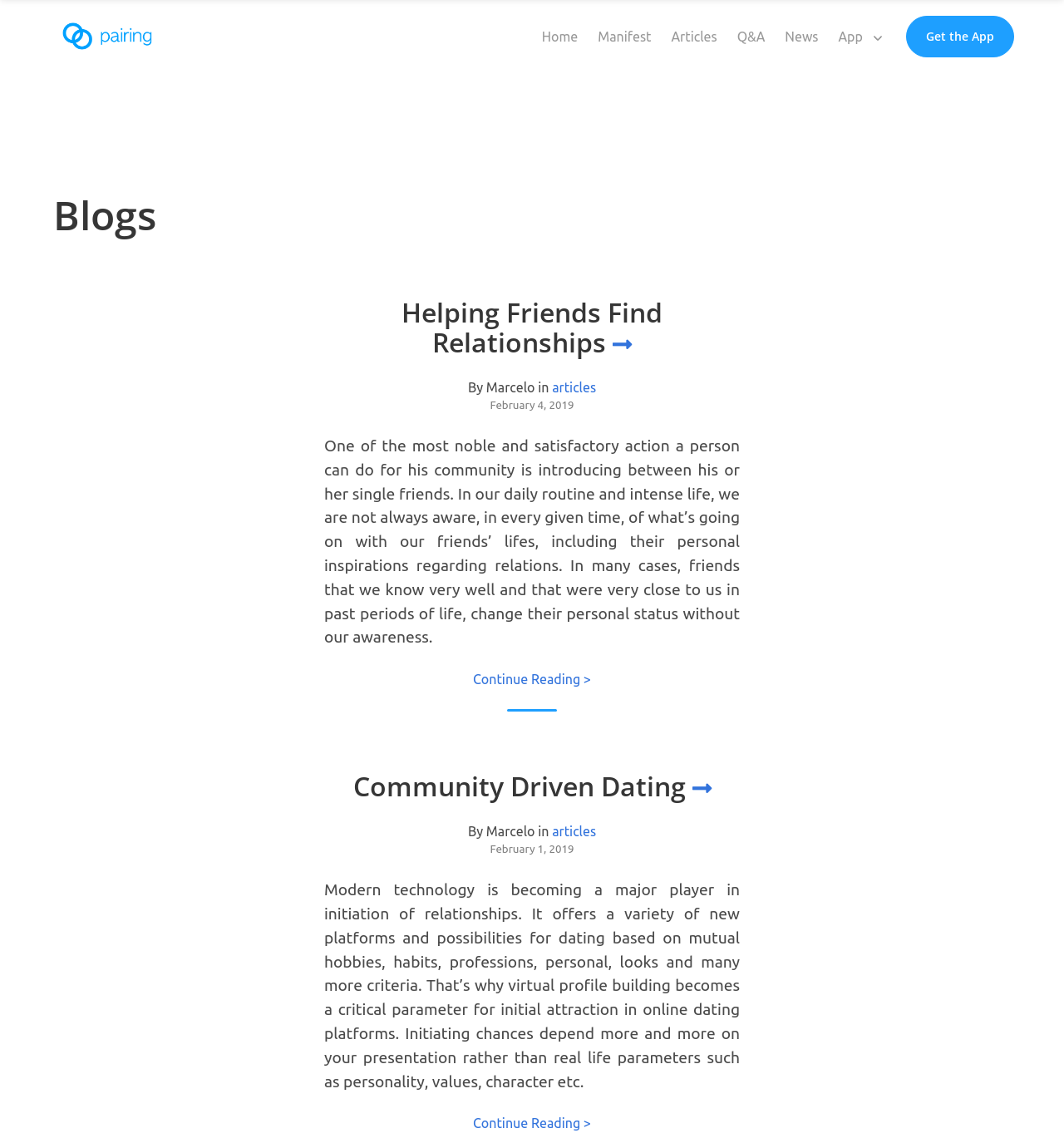Given the description "About us", determine the bounding box of the corresponding UI element.

None